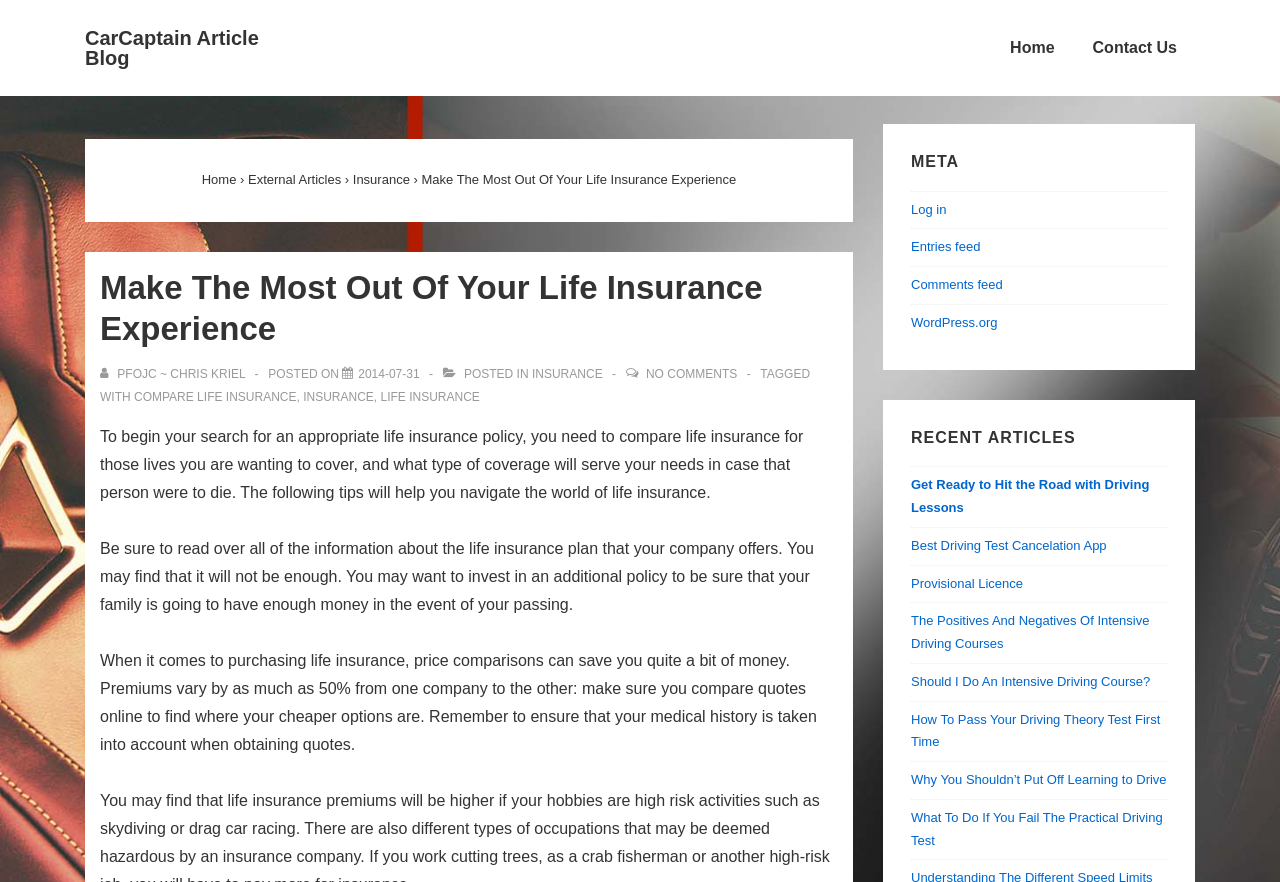What is the category of the current article?
Based on the image, provide your answer in one word or phrase.

Insurance